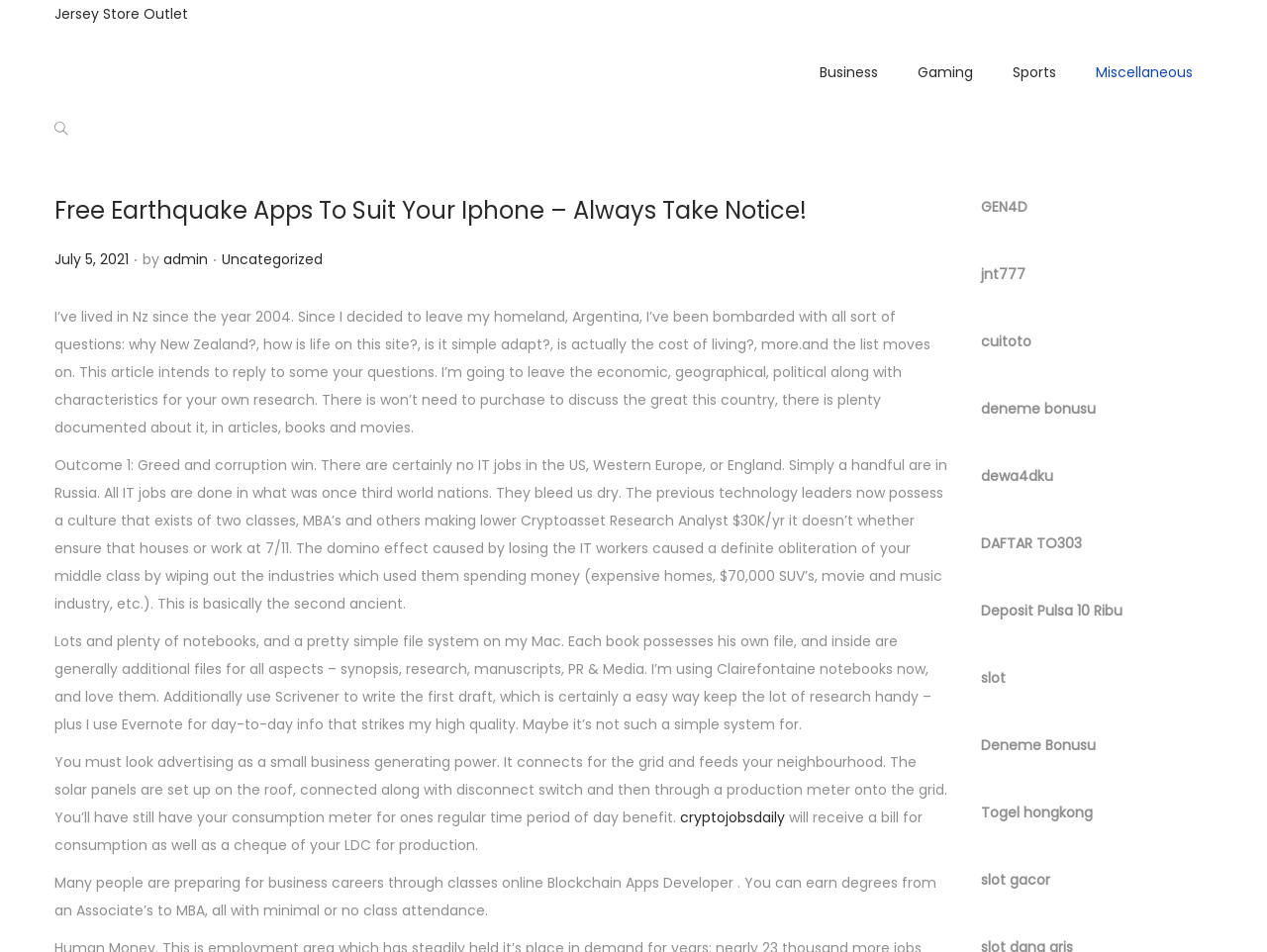Based on the image, provide a detailed and complete answer to the question: 
What is the date of the article?

I found the date of the article by looking at the link 'July 5, 2021' which is located below the article title and is labeled as 'Posted on'.